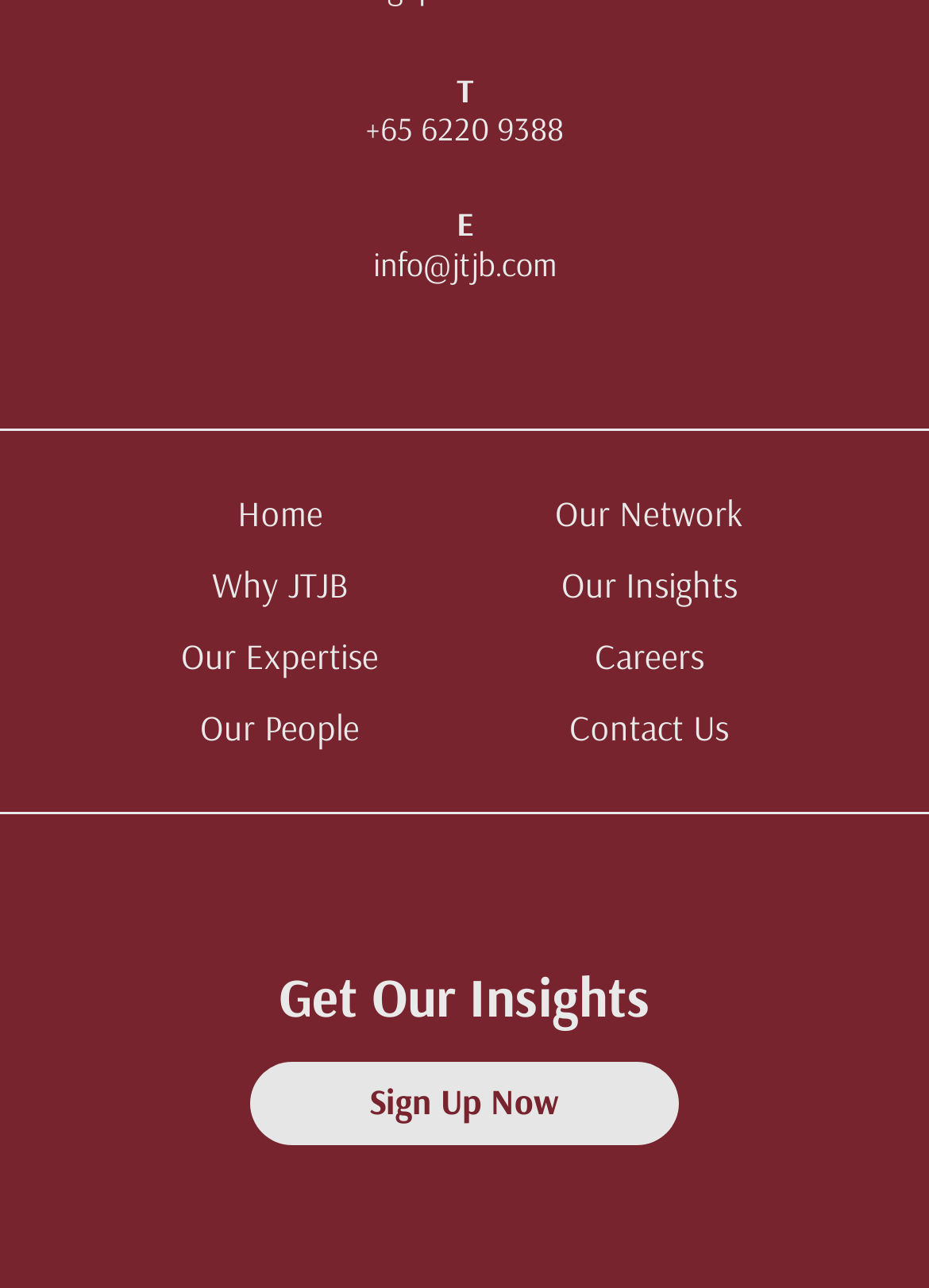Kindly provide the bounding box coordinates of the section you need to click on to fulfill the given instruction: "Call the phone number".

[0.394, 0.082, 0.606, 0.12]